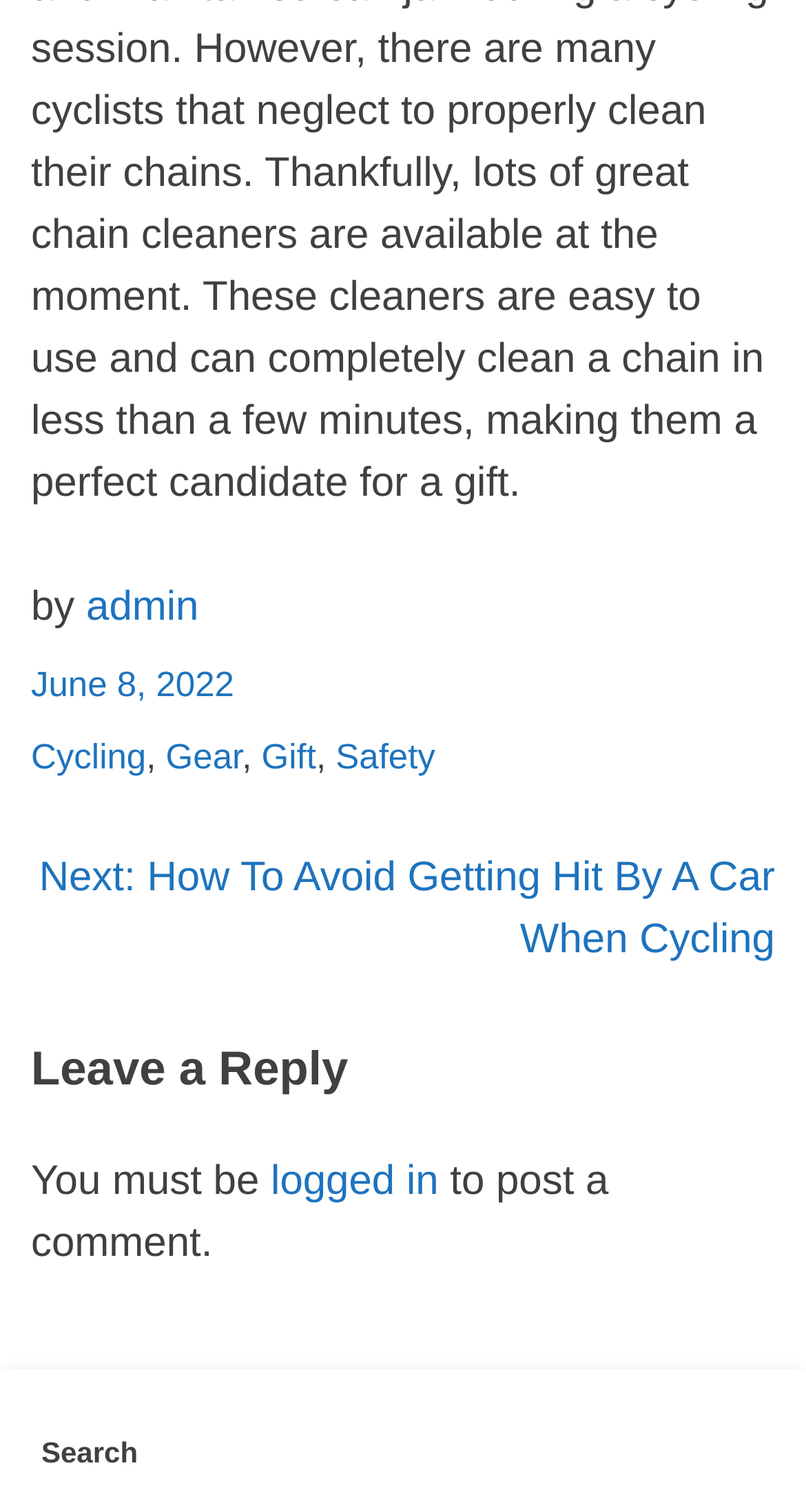Based on the element description, predict the bounding box coordinates (top-left x, top-left y, bottom-right x, bottom-right y) for the UI element in the screenshot: admin

[0.107, 0.386, 0.247, 0.416]